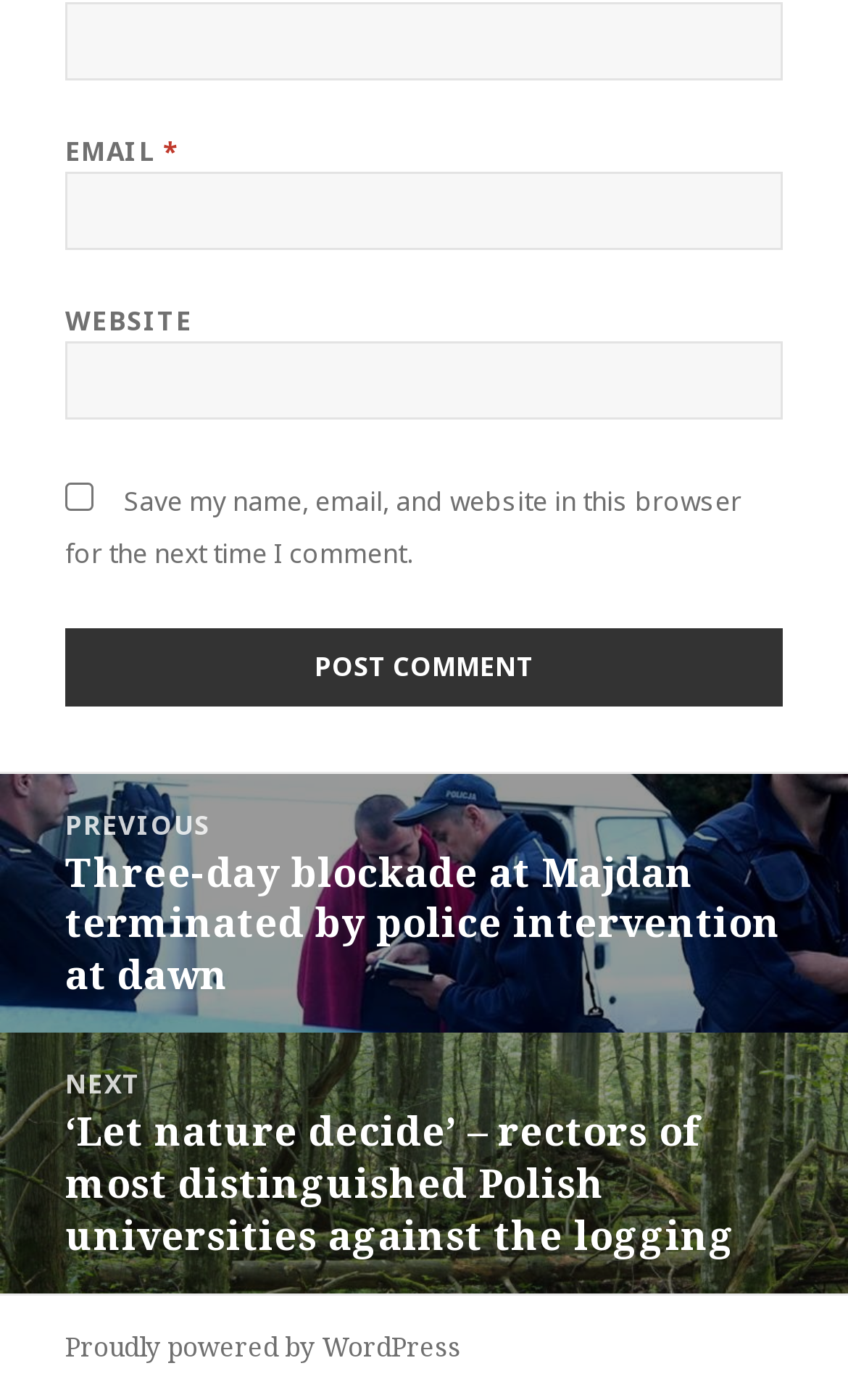What is the 'NAME' field used for?
Refer to the image and give a detailed answer to the question.

The 'NAME' field is likely used to collect the user's name, which will be associated with their comment. This is a common practice on websites that allow user comments, where the user's name is displayed alongside their comment.